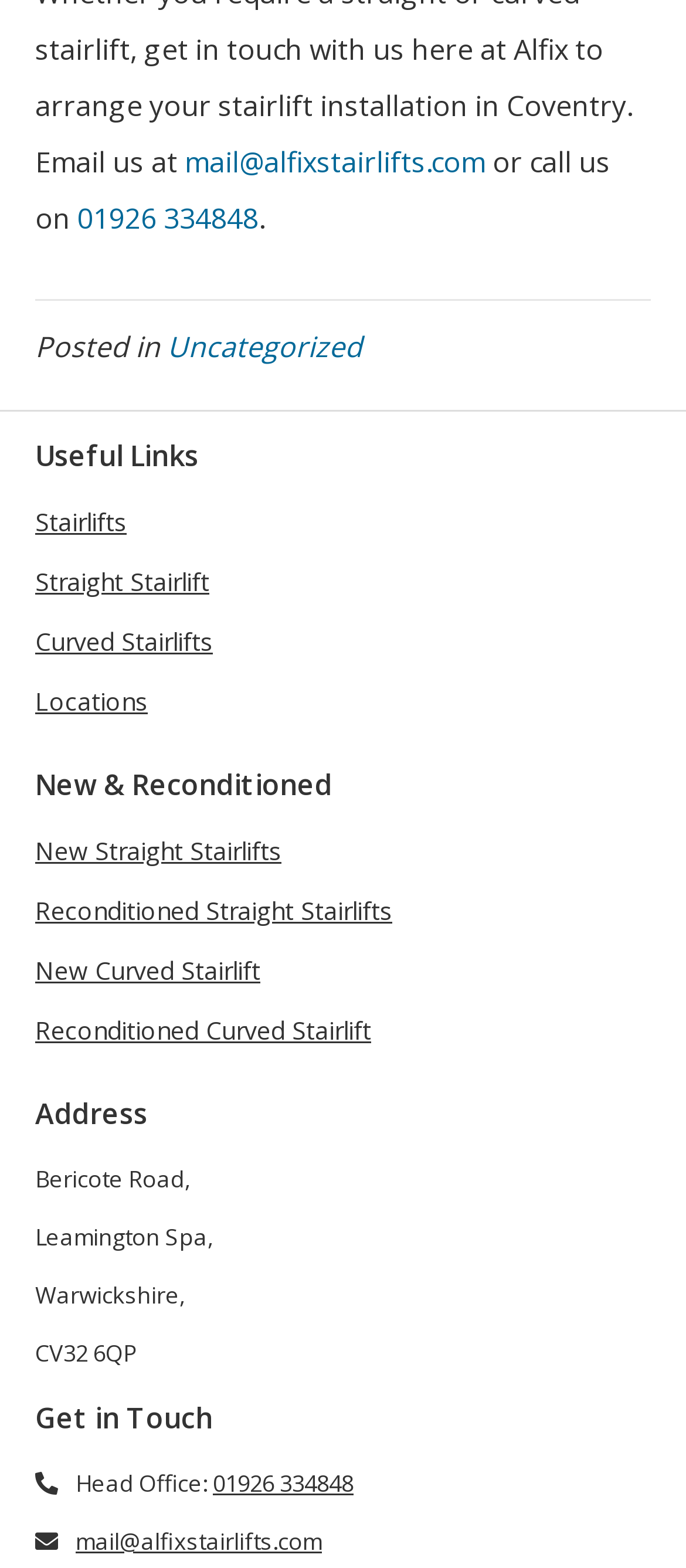What is the address of the stairlift company?
Using the image, provide a detailed and thorough answer to the question.

I found the address by looking at the 'Address' section, which lists the street address, city, state, and postal code.